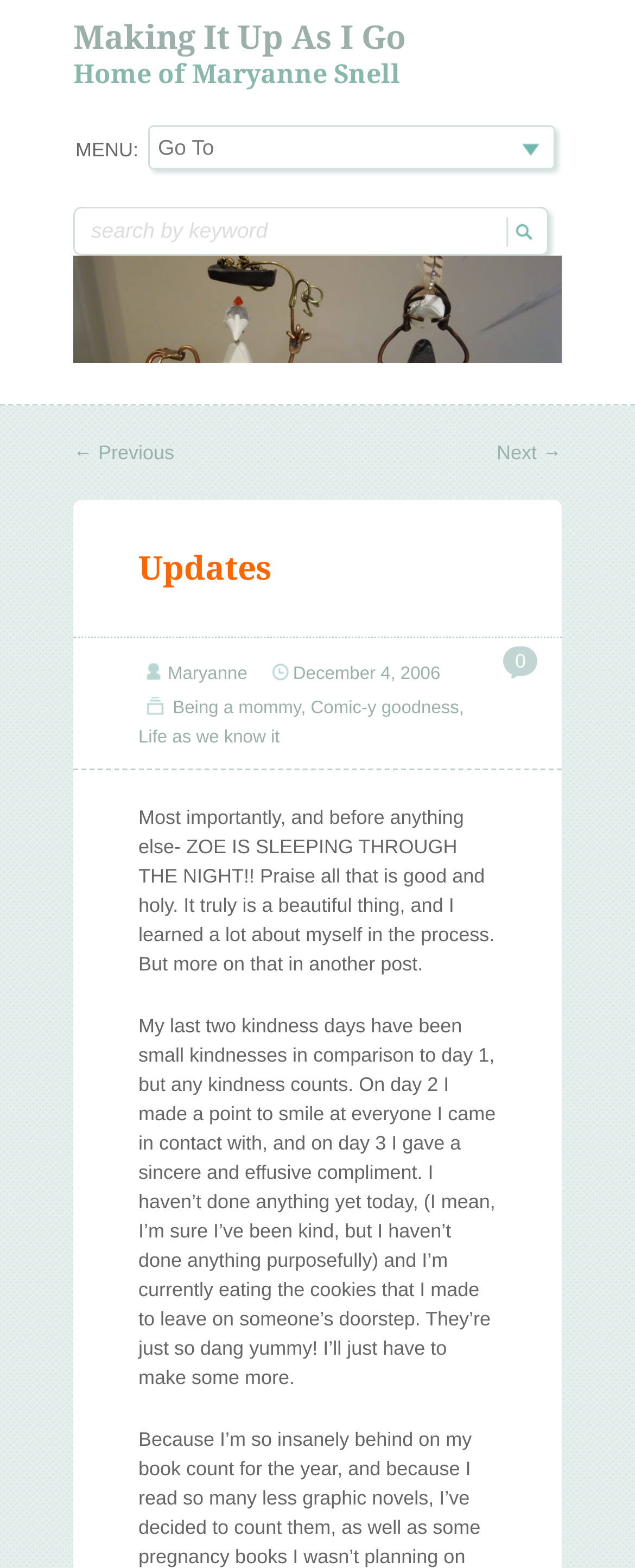Could you specify the bounding box coordinates for the clickable section to complete the following instruction: "Click the 'Search' button"?

[0.79, 0.132, 0.864, 0.163]